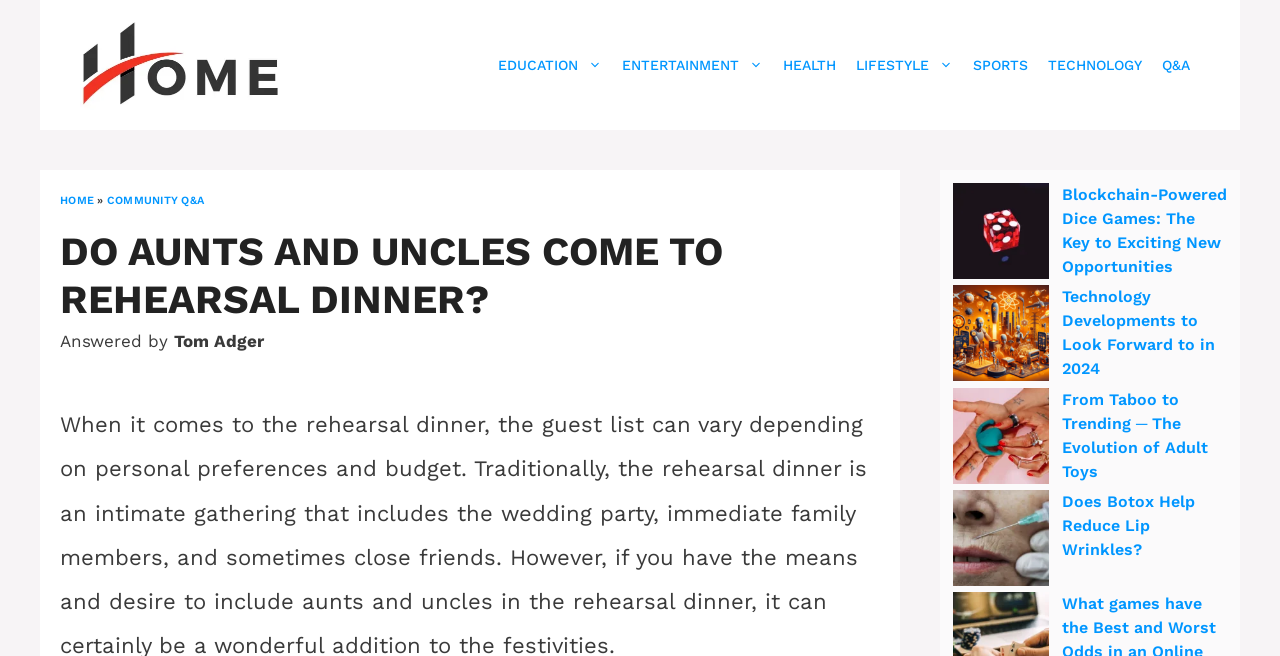Identify the bounding box coordinates of the element that should be clicked to fulfill this task: "Navigate to the 'EDUCATION' section". The coordinates should be provided as four float numbers between 0 and 1, i.e., [left, top, right, bottom].

[0.381, 0.061, 0.478, 0.137]